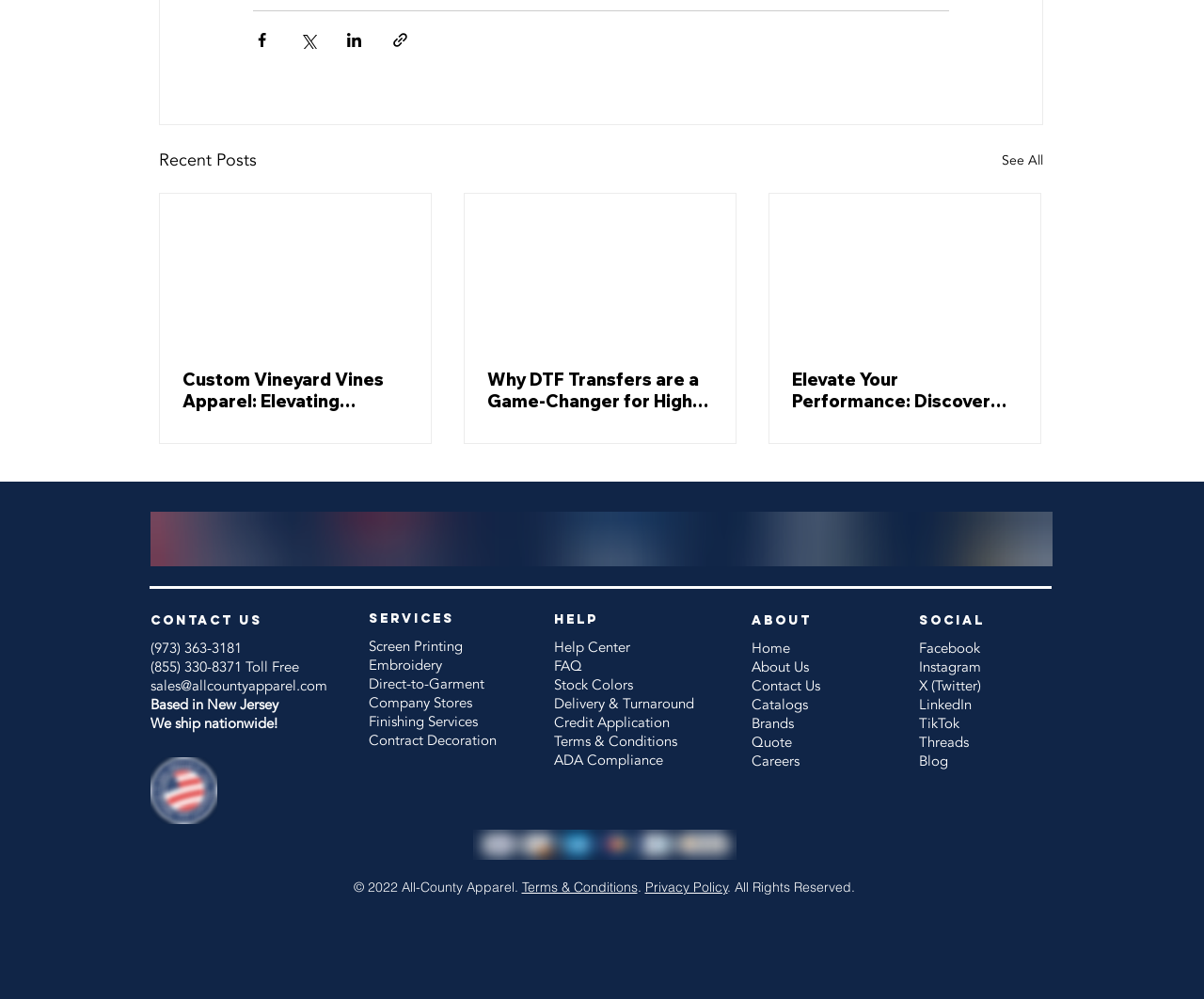Provide a one-word or brief phrase answer to the question:
What is the phone number for toll-free contact?

(855) 330-8371